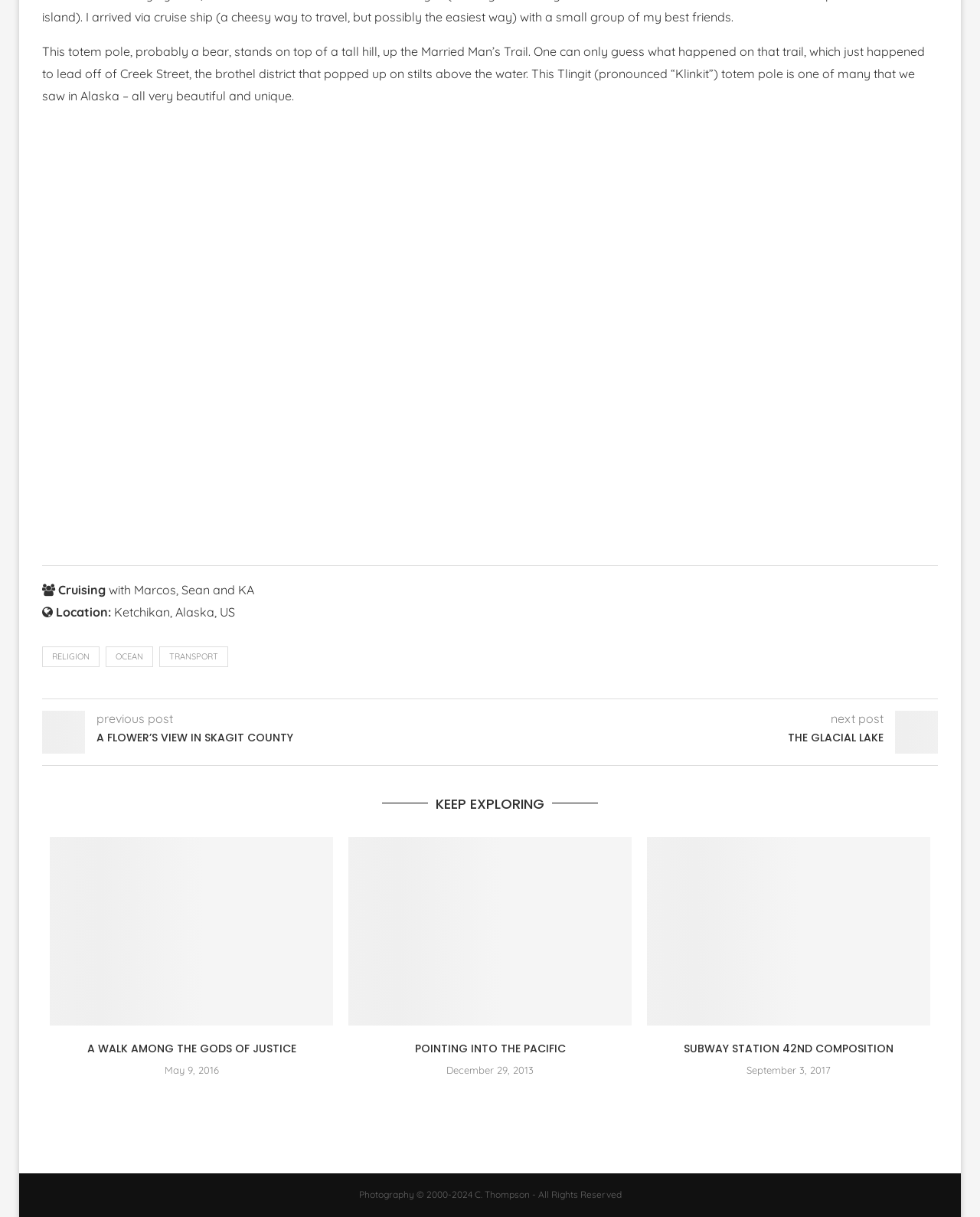What is the subject of the totem pole?
Use the image to answer the question with a single word or phrase.

Bear